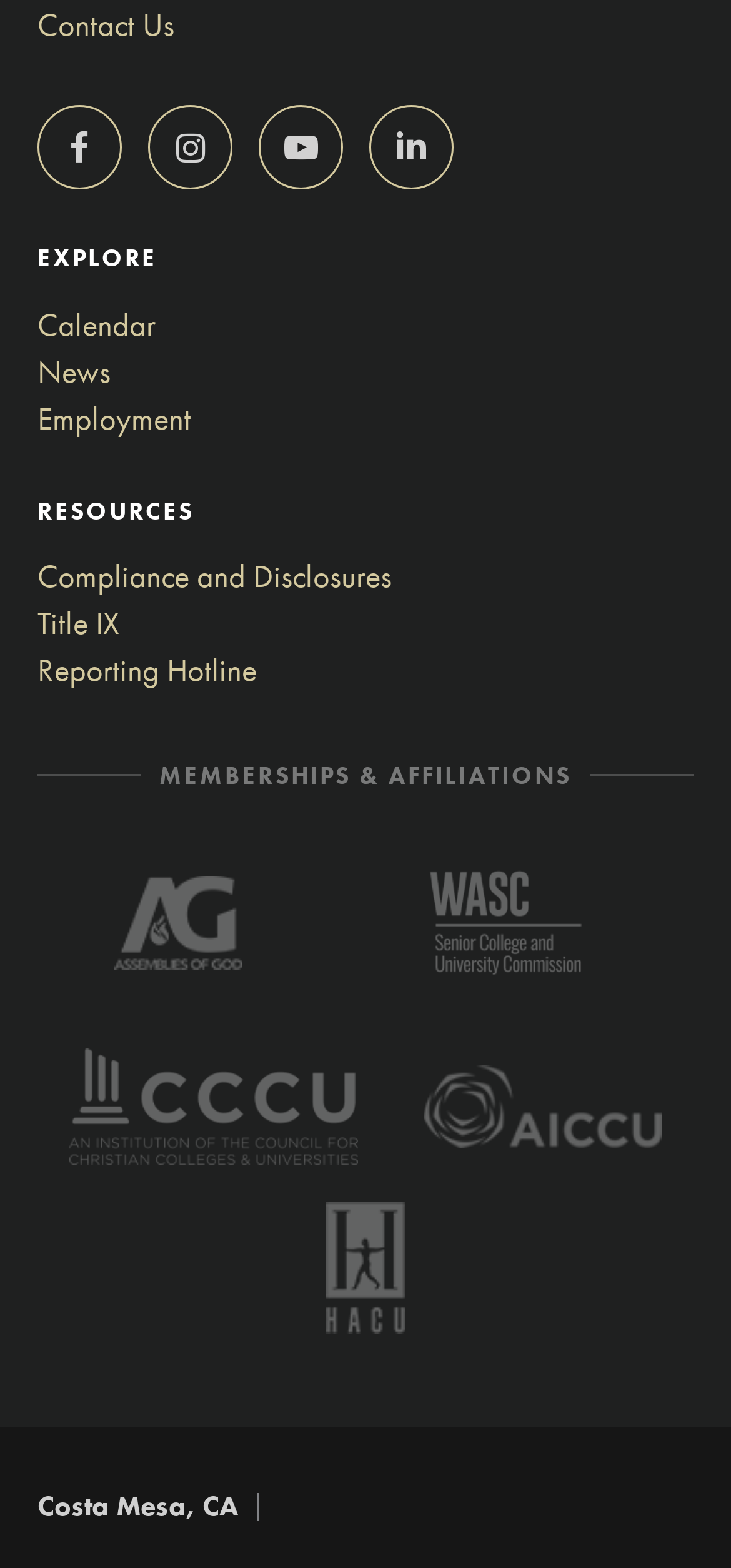Identify the bounding box coordinates of the area that should be clicked in order to complete the given instruction: "View calendar". The bounding box coordinates should be four float numbers between 0 and 1, i.e., [left, top, right, bottom].

[0.051, 0.192, 0.213, 0.222]